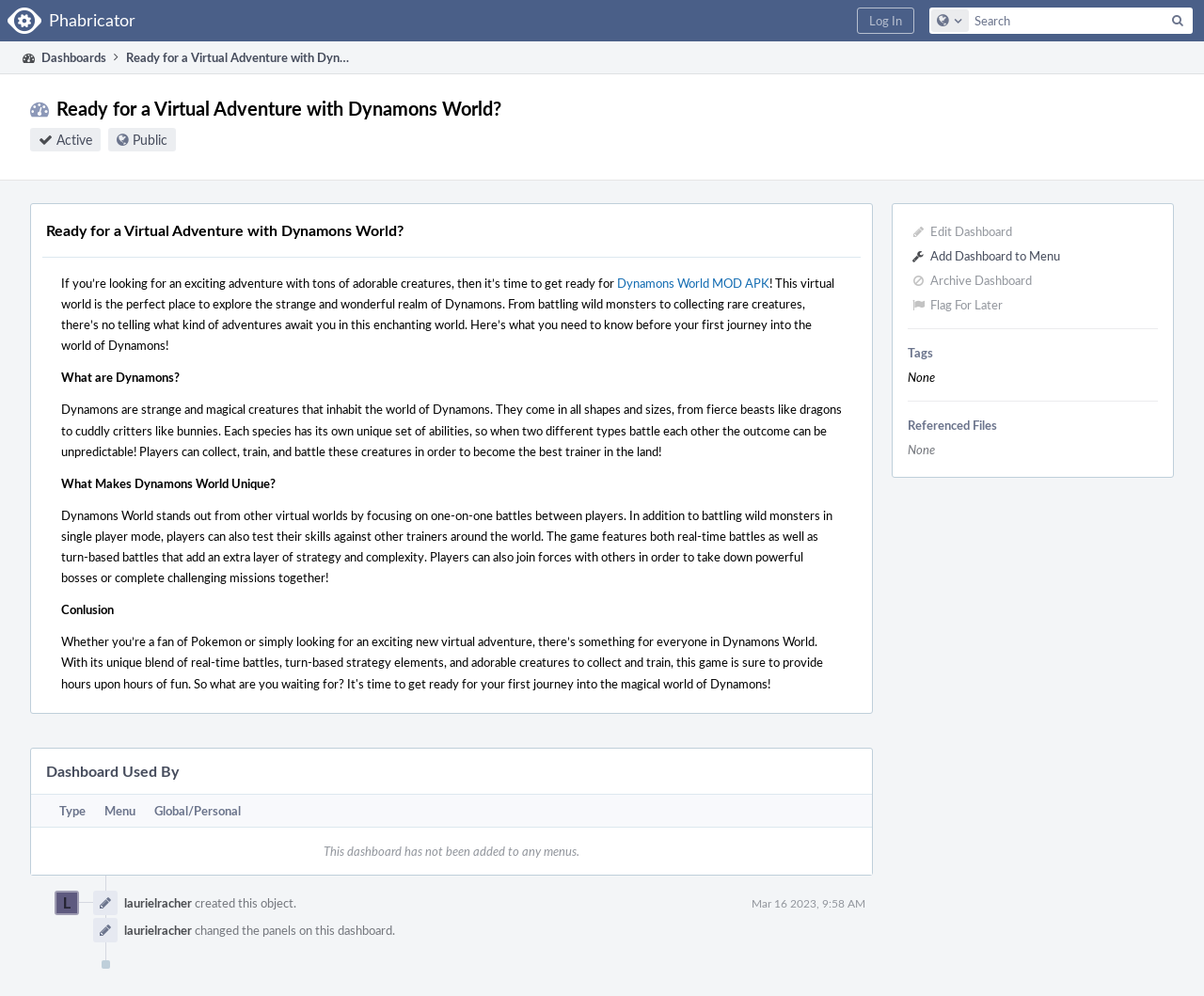Create a detailed narrative of the webpage’s visual and textual elements.

This webpage is about Dynamons World, a virtual adventure game. At the top, there is a navigation bar with links to "Home Phabricator", "Dashboards", and "Log In". On the right side of the navigation bar, there is a search box with a magnifying glass icon and a "Configure Global Search" button.

Below the navigation bar, there is a heading that reads "Ready for a Virtual Adventure with Dynamons World? ActivePublic". Underneath, there are several links to dashboard management options, such as "Edit Dashboard", "Add Dashboard to Menu", and "Archive Dashboard".

The main content of the webpage is a layout table that contains a heading, several paragraphs of text, and a few links. The heading reads "Ready for a Virtual Adventure with Dynamons World?". The text describes the game, explaining that it's a virtual world where players can explore, battle, and collect creatures known as Dynamons. The text also highlights the unique features of the game, such as one-on-one battles and real-time battles.

There are several sections of text, including "What are Dynamons?", "What Makes Dynamons World Unique?", and "Conclusion". Each section provides more information about the game and its features.

At the bottom of the page, there is a section titled "Dashboard Used By" that contains a table with information about the dashboard's usage. The table has columns for "Type", "Menu", and "Global/Personal", but there is no data in the table.

Finally, there are some links and text at the very bottom of the page that appear to be related to the dashboard's history, including who created it and when it was last updated.